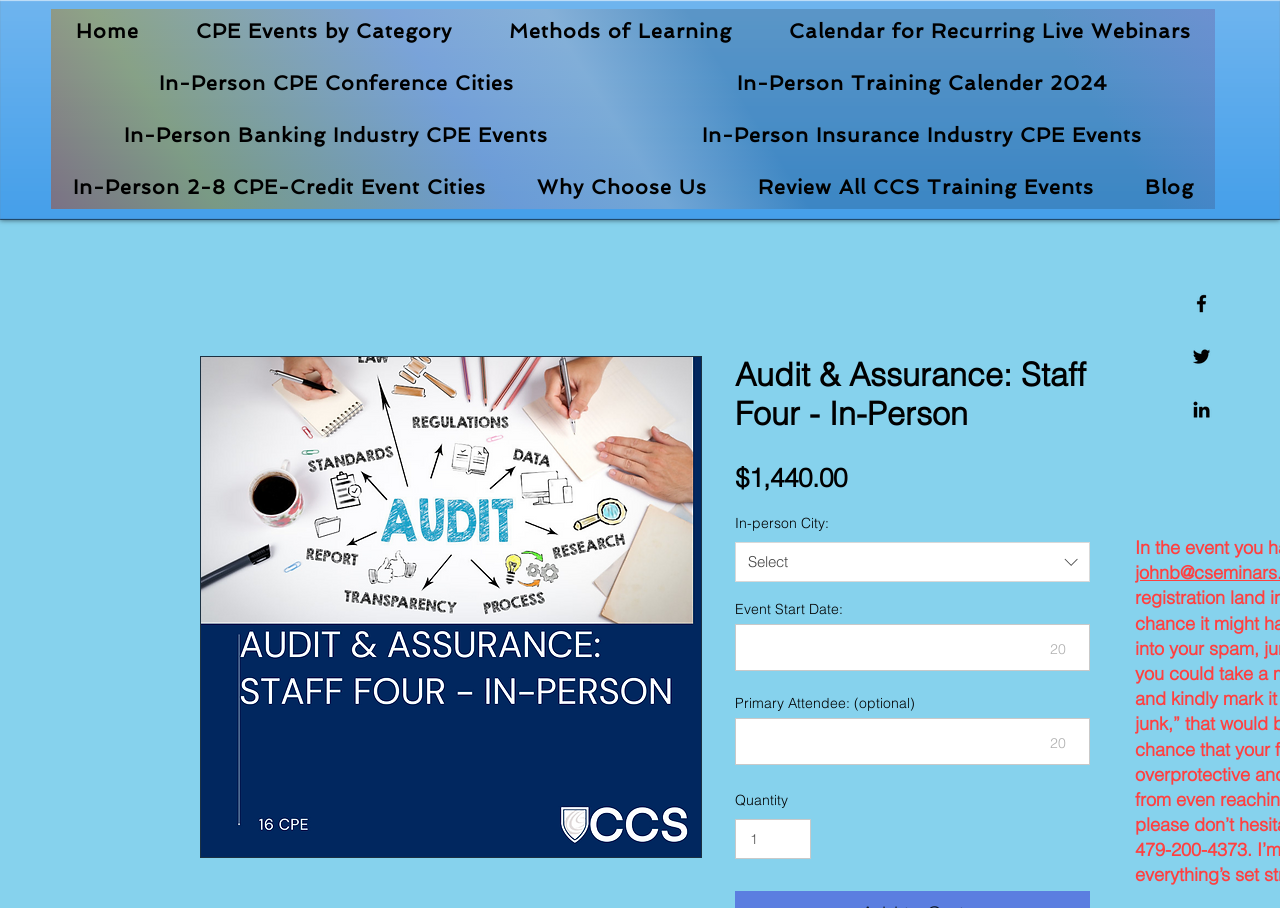Find the bounding box coordinates of the element you need to click on to perform this action: 'Go to Home page'. The coordinates should be represented by four float values between 0 and 1, in the format [left, top, right, bottom].

[0.04, 0.01, 0.127, 0.058]